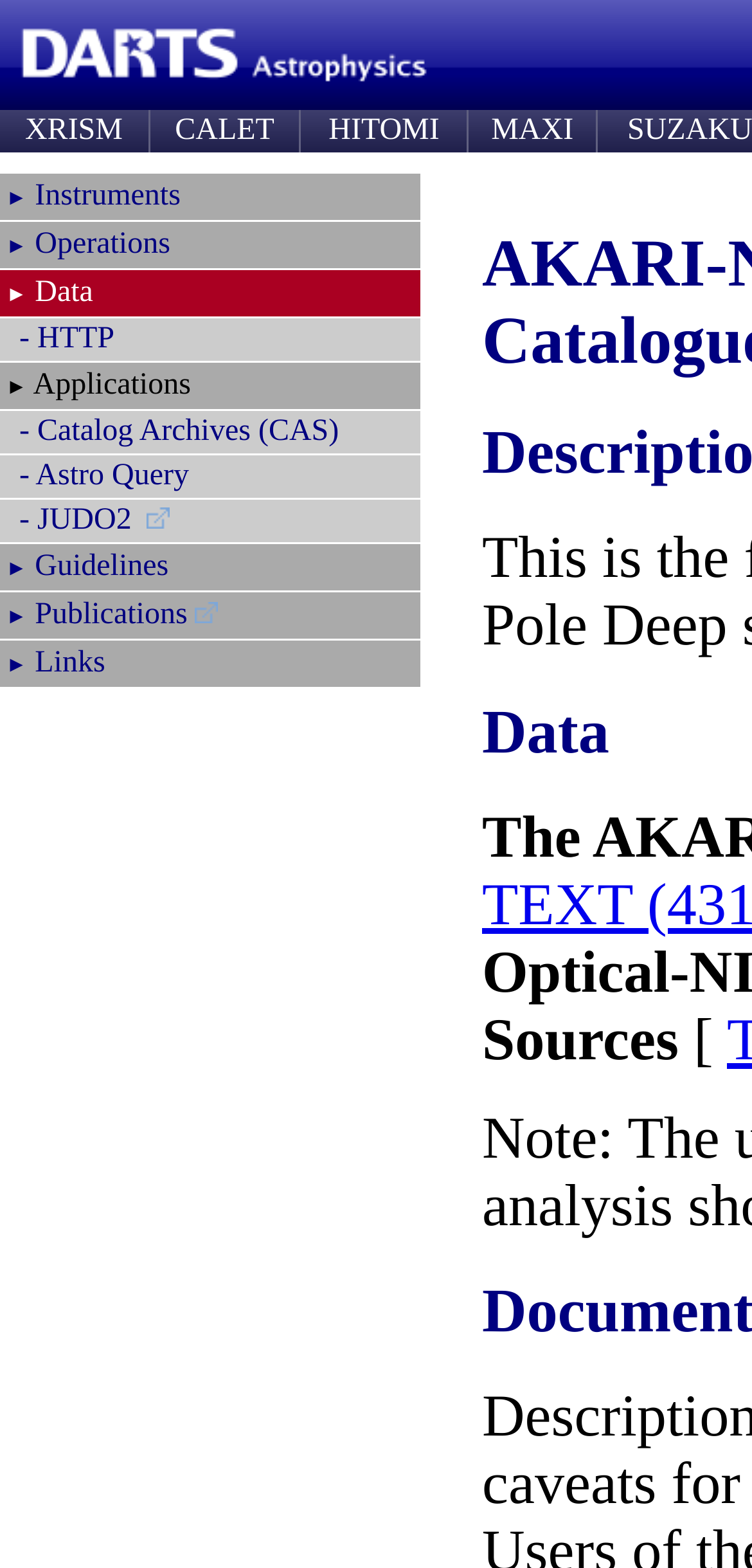Determine the bounding box coordinates for the area that needs to be clicked to fulfill this task: "view more options". The coordinates must be given as four float numbers between 0 and 1, i.e., [left, top, right, bottom].

None